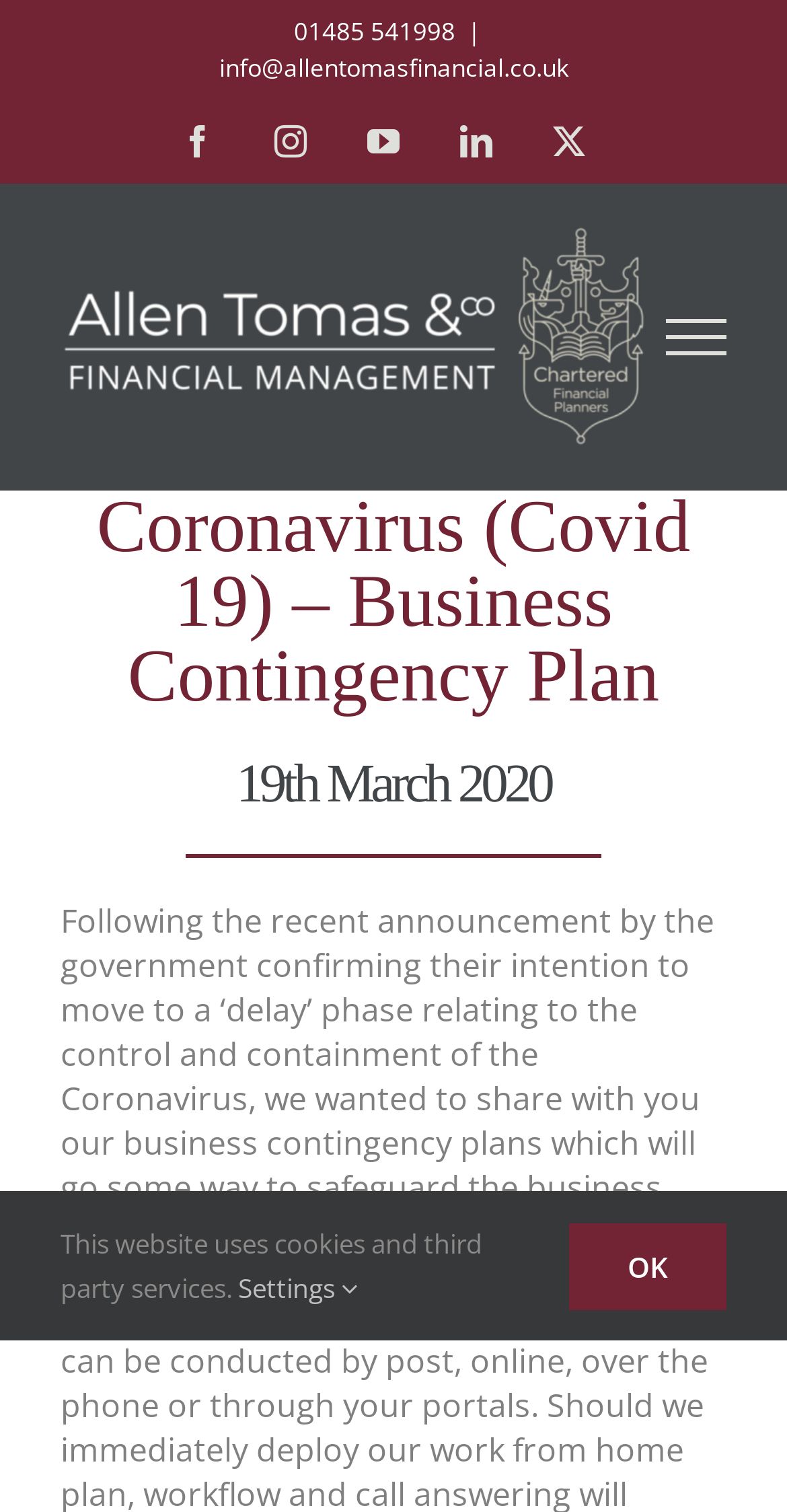Can you provide the bounding box coordinates for the element that should be clicked to implement the instruction: "Go to top of the page"?

[0.695, 0.788, 0.808, 0.846]